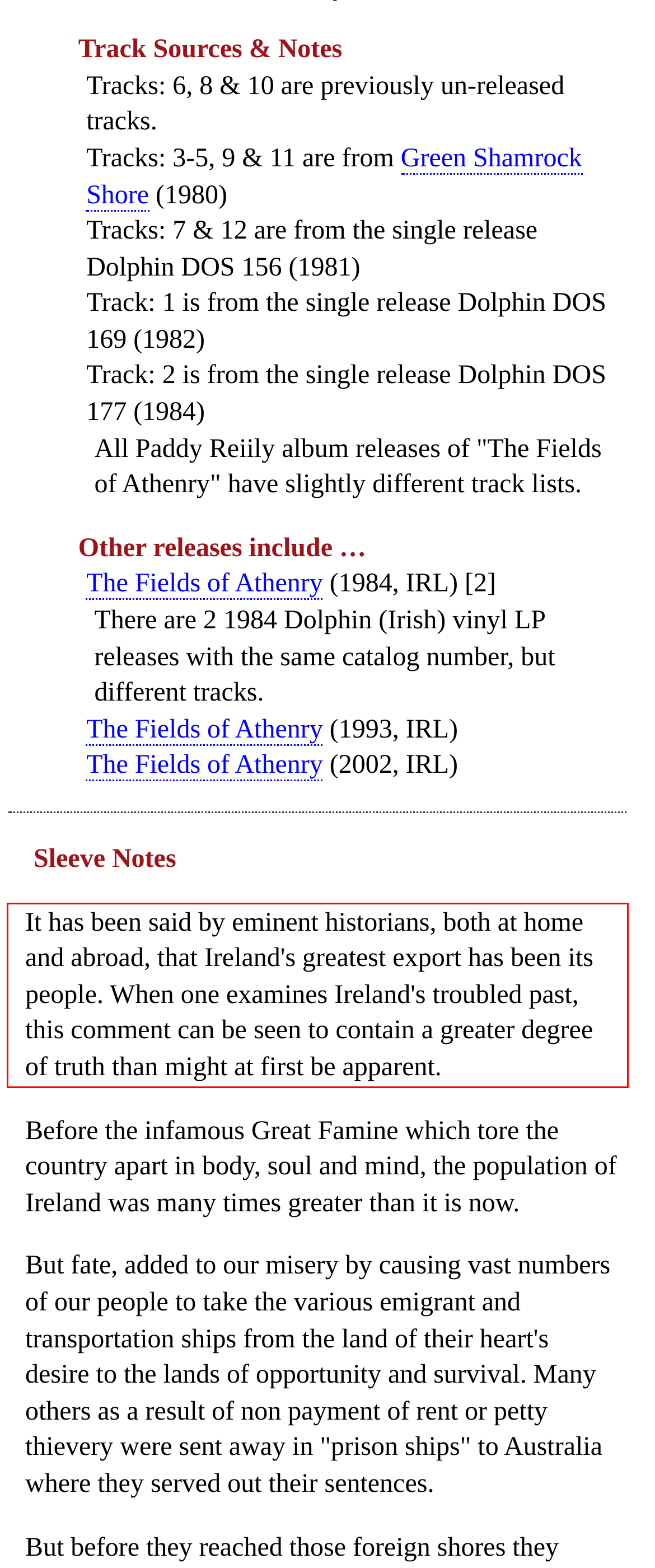From the screenshot of the webpage, locate the red bounding box and extract the text contained within that area.

It has been said by eminent historians, both at home and abroad, that Ireland's greatest export has been its people. When one examines Ireland's troubled past, this comment can be seen to contain a greater degree of truth than might at first be apparent.